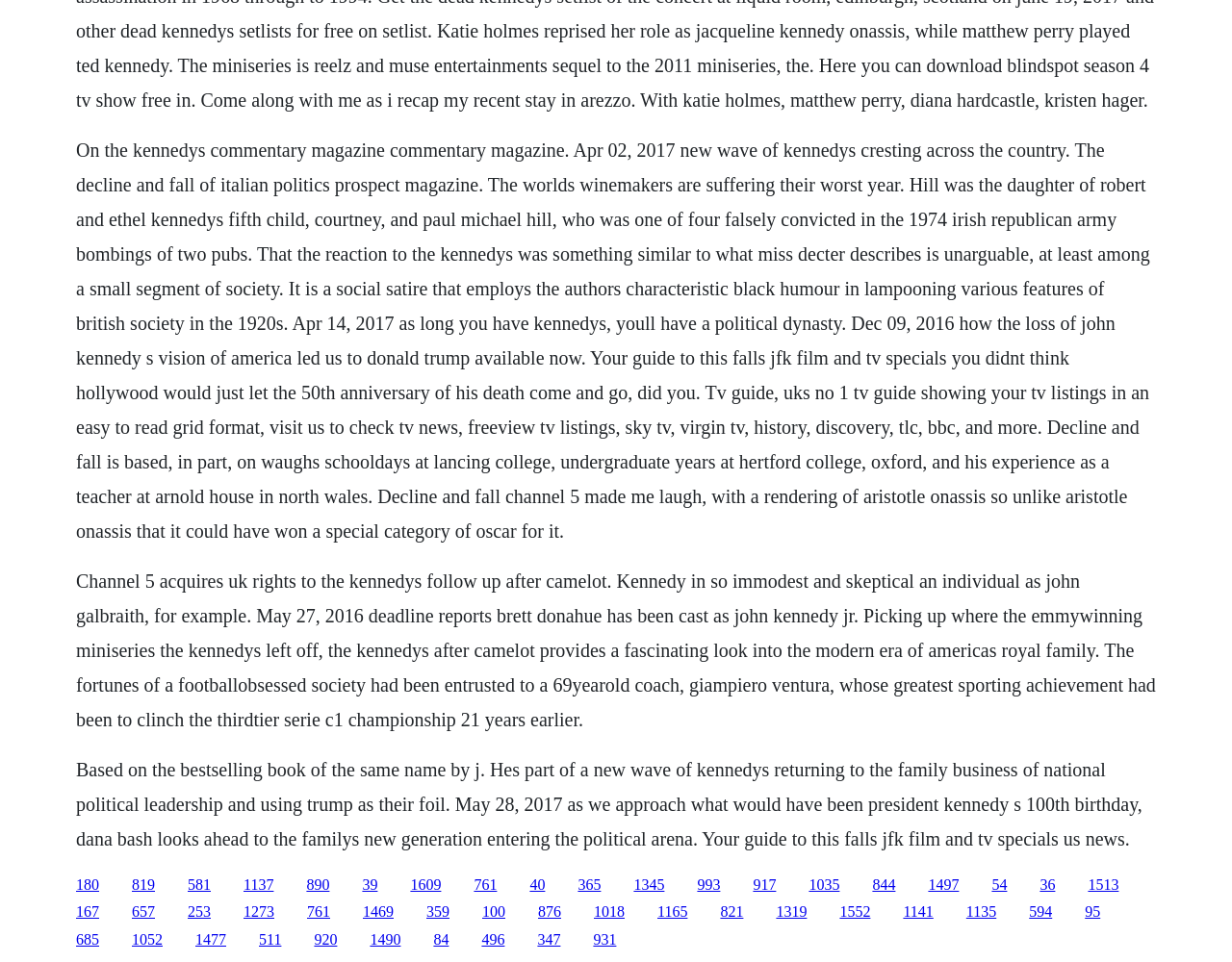What is the profession of Giampiero Ventura mentioned in the article?
Answer the question with a single word or phrase, referring to the image.

Coach